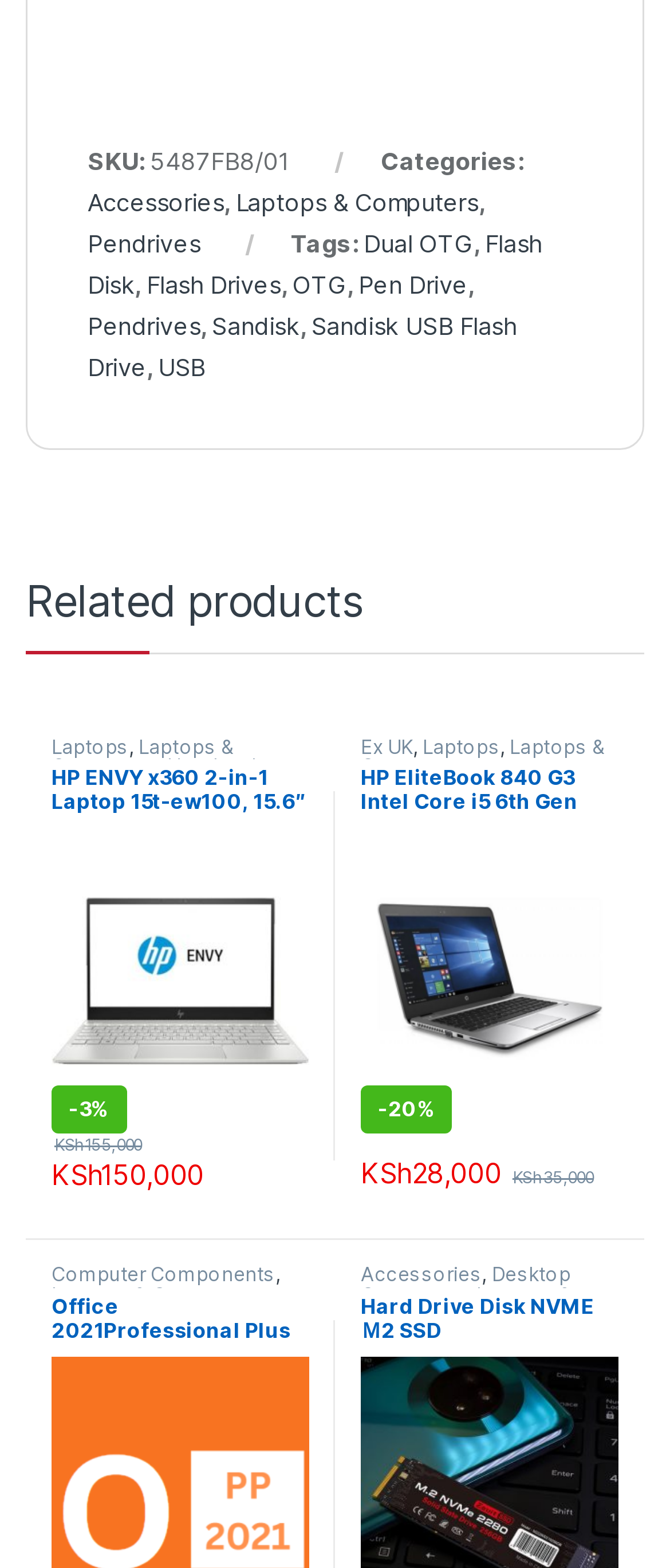What is the discount on the HP EliteBook 840 G3?
Give a detailed response to the question by analyzing the screenshot.

The discount on the HP EliteBook 840 G3 can be found next to the product name, where it says '-20%'.